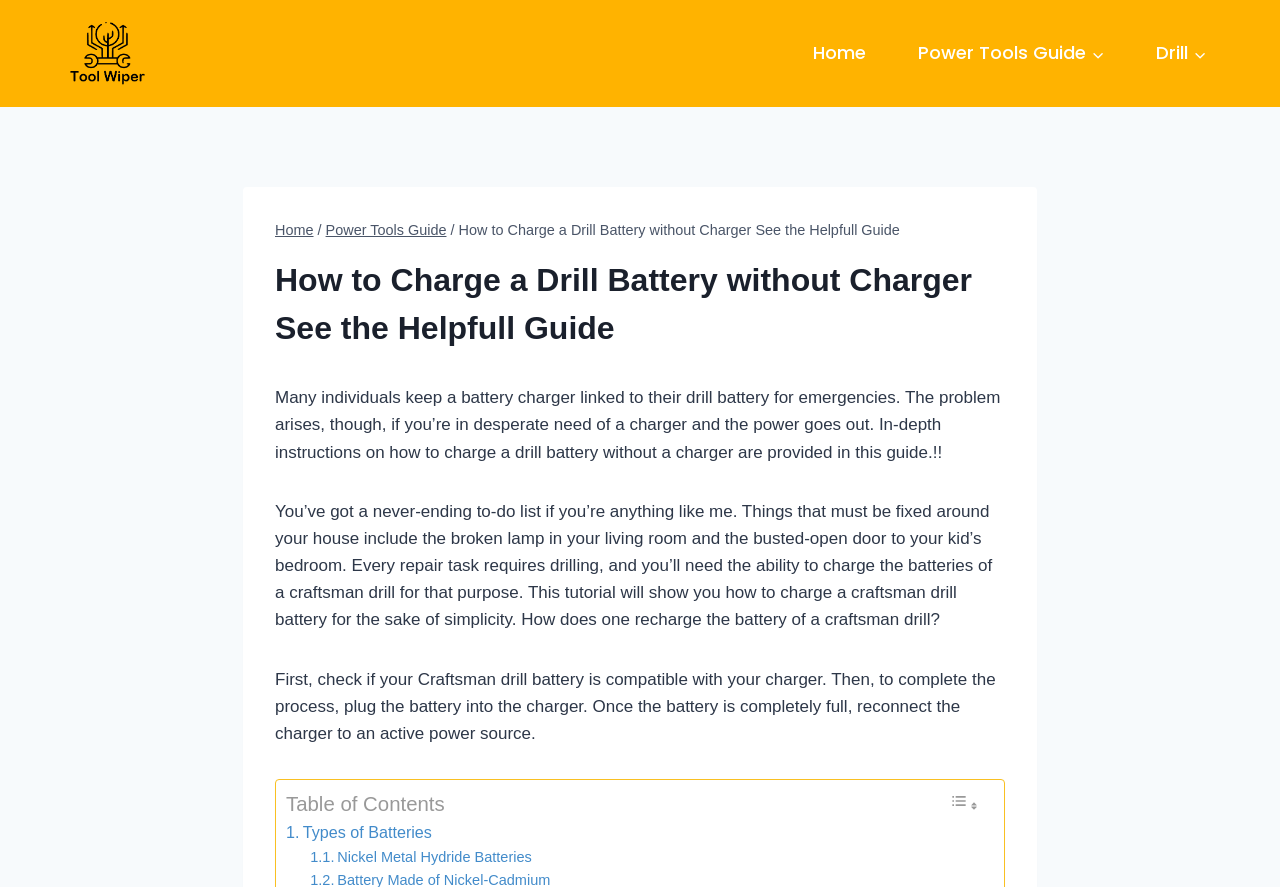Locate the bounding box coordinates of the clickable element to fulfill the following instruction: "Toggle the Table of Content". Provide the coordinates as four float numbers between 0 and 1 in the format [left, top, right, bottom].

[0.738, 0.891, 0.769, 0.921]